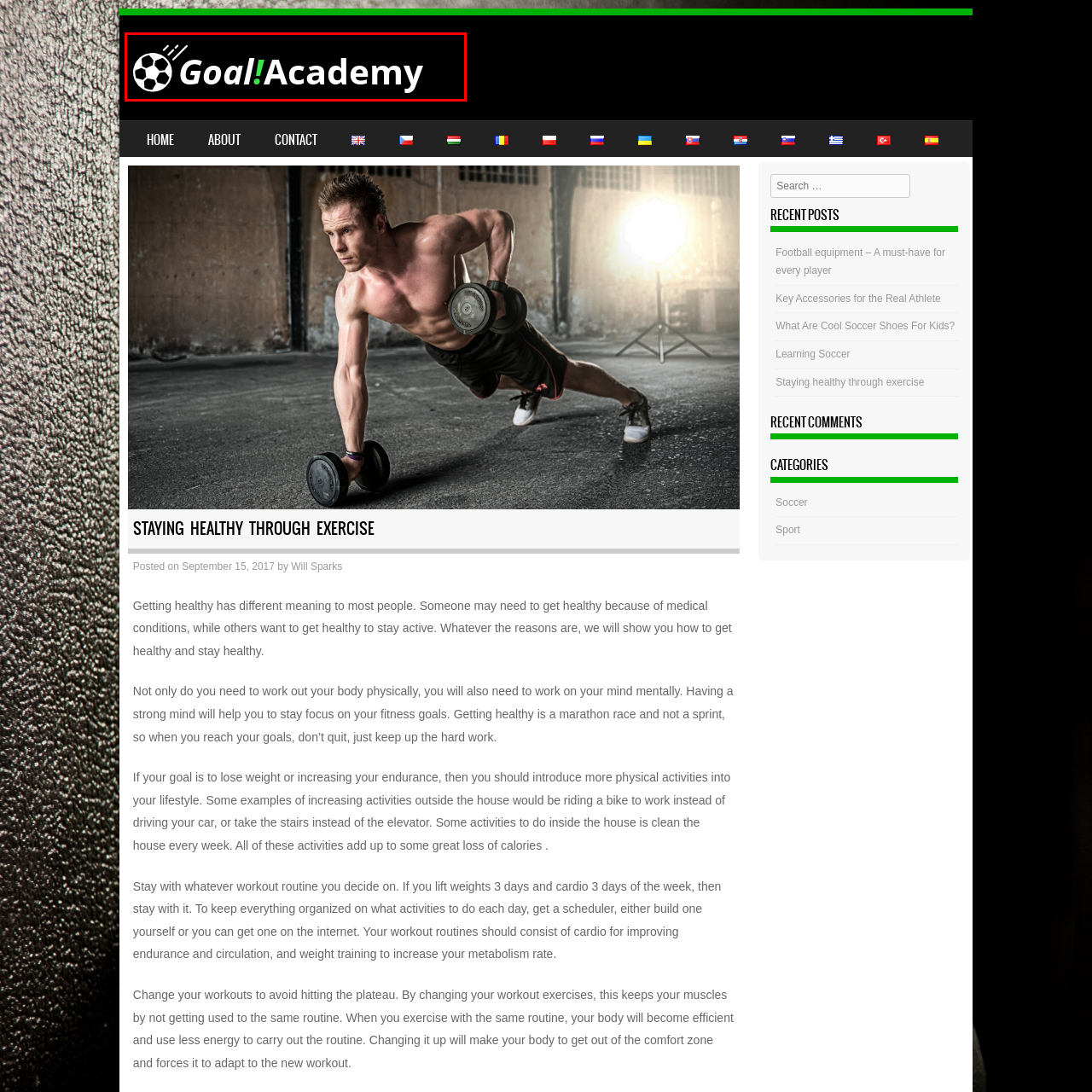Examine the image within the red border, What is the sport represented in the logo? 
Please provide a one-word or one-phrase answer.

Soccer